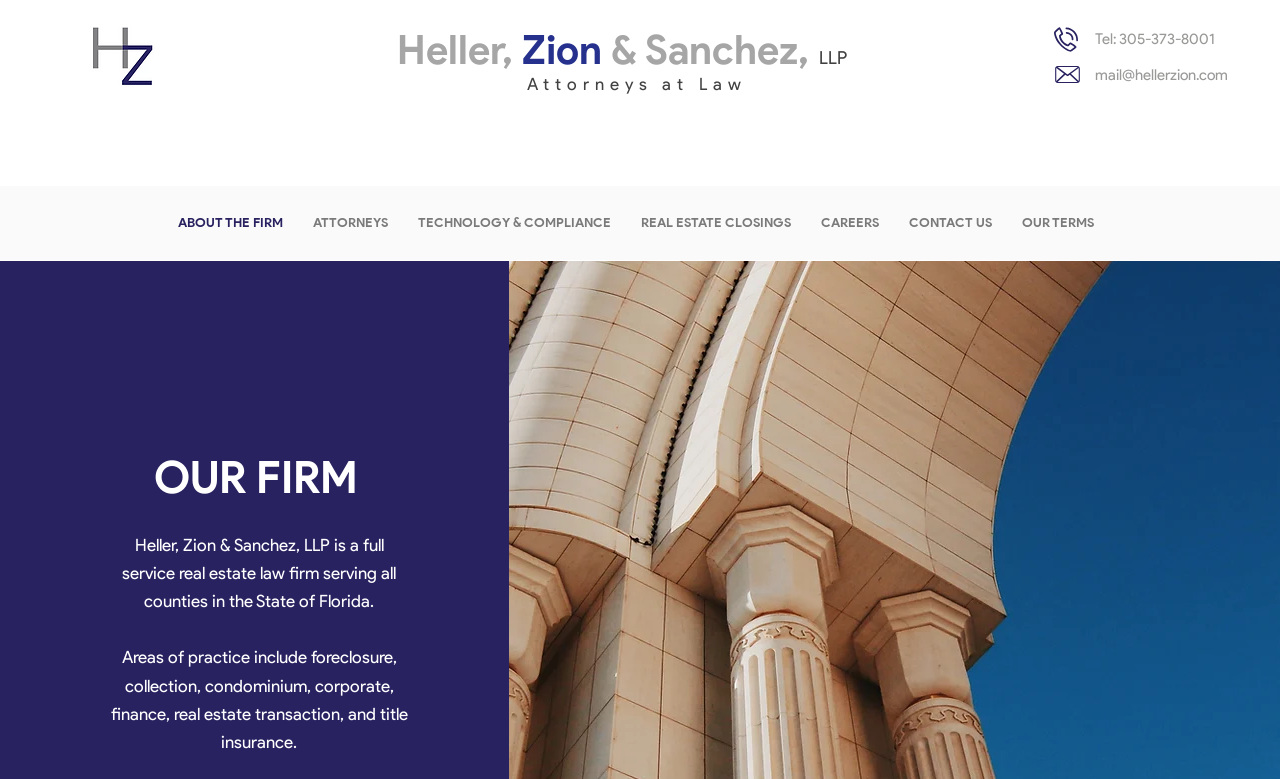Please find and report the bounding box coordinates of the element to click in order to perform the following action: "Visit the ABOUT THE FIRM page". The coordinates should be expressed as four float numbers between 0 and 1, in the format [left, top, right, bottom].

[0.127, 0.254, 0.233, 0.318]